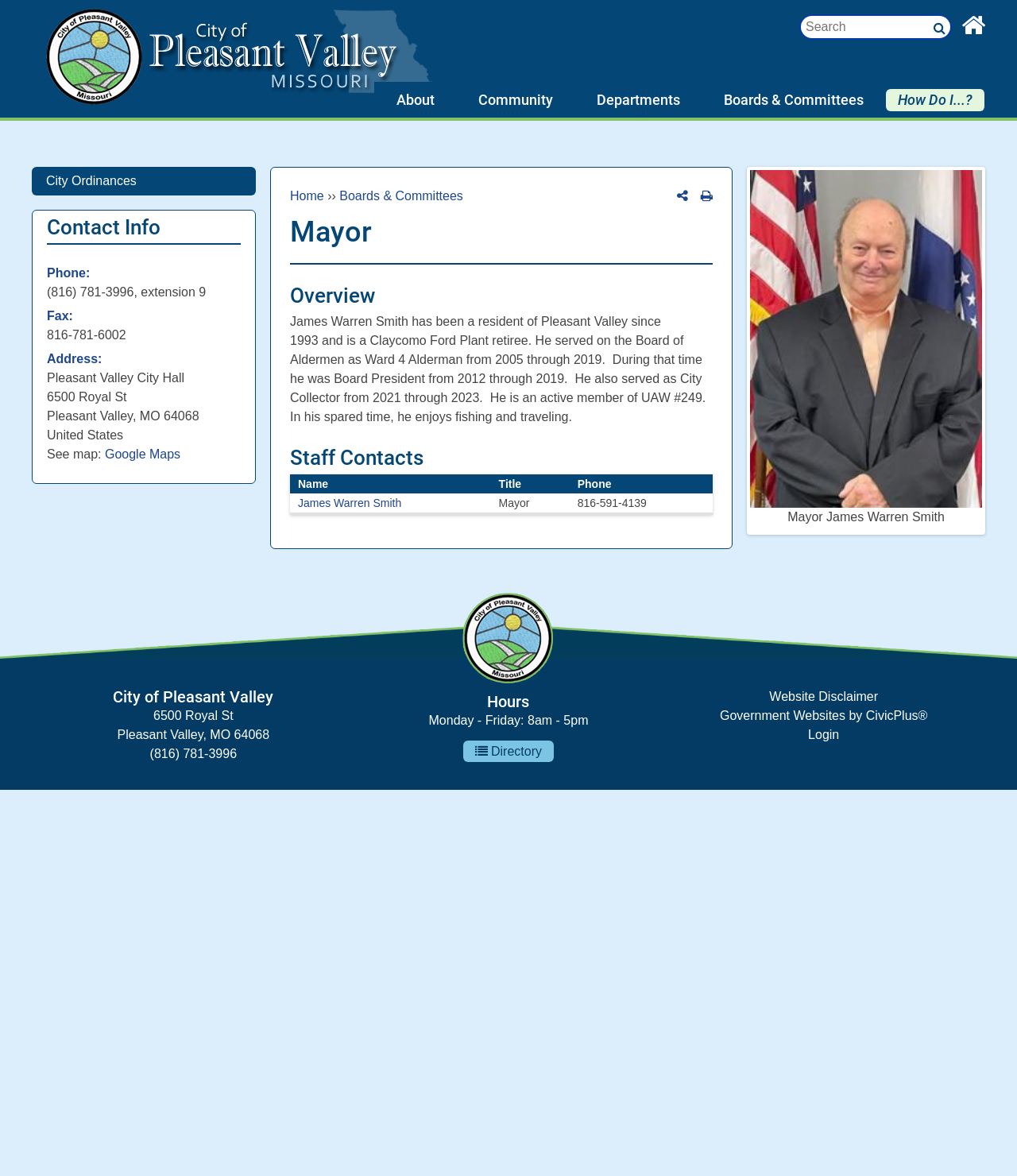What is the link to the map of the City Hall?
Using the visual information, answer the question in a single word or phrase.

Google Maps